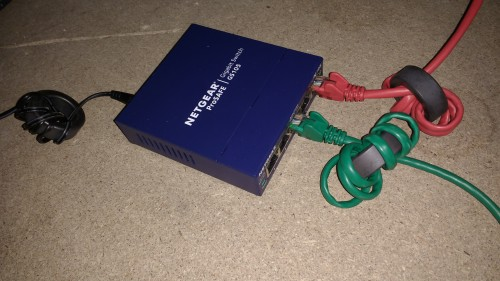Give a comprehensive caption for the image.

This image depicts a NETGEAR ProSafe gigabit switch, a device used to connect multiple network devices in a local area network. The switch is characterized by its compact blue casing with the text "NETGEAR ProSafe" prominently displayed on the top. In the foreground, various Ethernet cables are connected to the switch—red, green, and black cables are visible, illustrating the connection of different devices. 

The presence of ferrites on some of the cables suggests they have been added to reduce electromagnetic interference, enhancing network performance. This switch is installed in a loft area, supporting multiple devices by ensuring stable connectivity. The surface beneath the switch is textured and appears to be a concrete floor, providing a functional backdrop for this network equipment. This setup emphasizes the practical use of networking gear in managing home or office network environments efficiently.